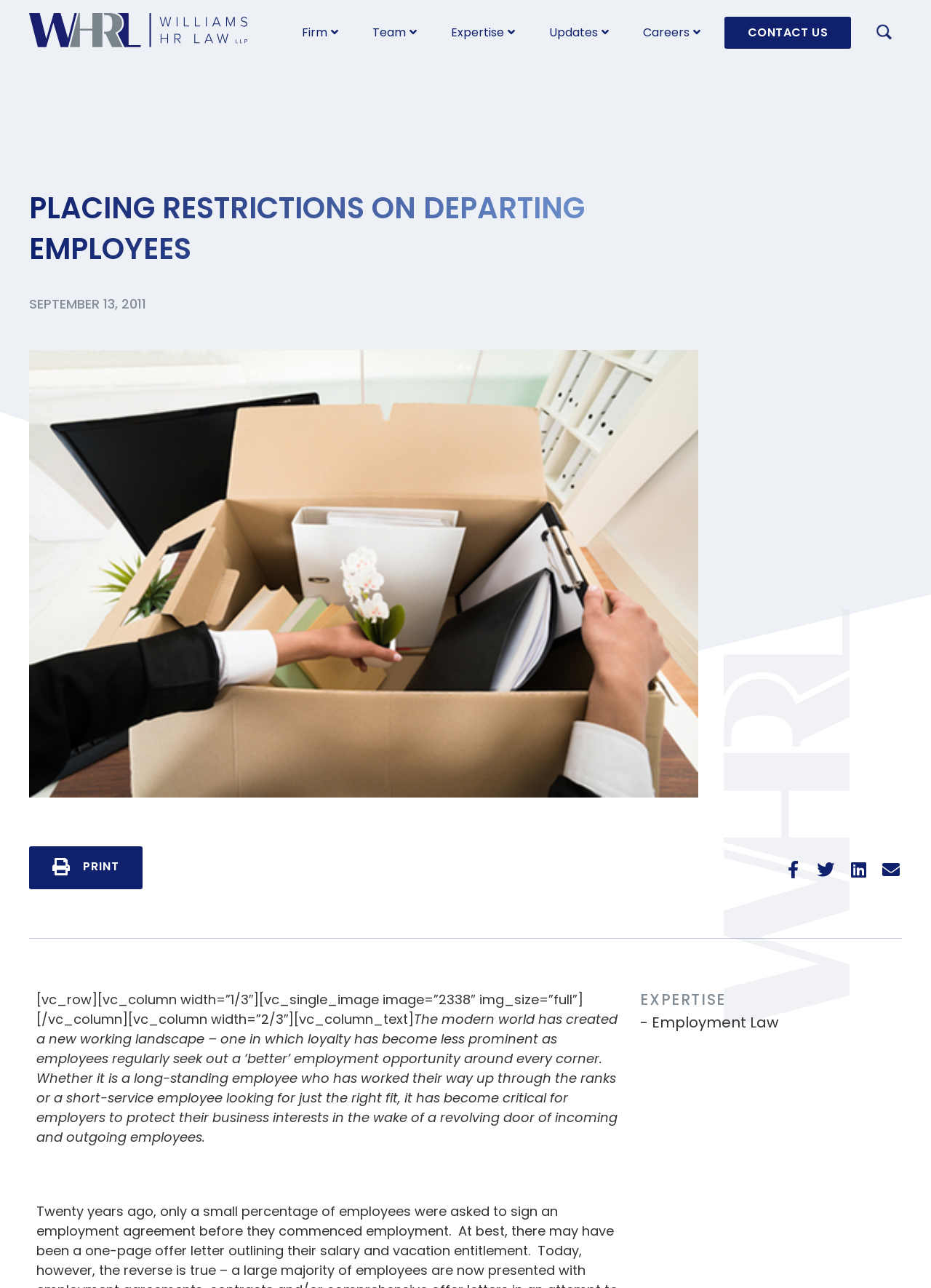Provide your answer in one word or a succinct phrase for the question: 
What is the purpose of the restrictions on departing employees?

to protect business interests